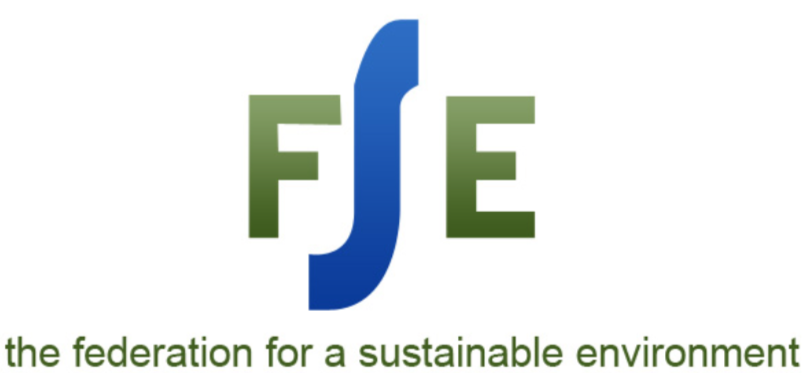Elaborate on the details you observe in the image.

The image features the logo of the Federation for a Sustainable Environment (FSE), showcasing a creative design that represents the organization's commitment to environmental sustainability. The logo prominently displays the letters "F," "S," and "E" in a striking blue and green color scheme, symbolizing harmony with nature. Below the emblem, the words "the federation for a sustainable environment" are inscribed in a clean, modern font, reinforcing the organization's mission to advocate for eco-friendly practices and policies. This visual identity encapsulates the federation's goals of transforming environmental challenges into opportunities for sustainable job creation.